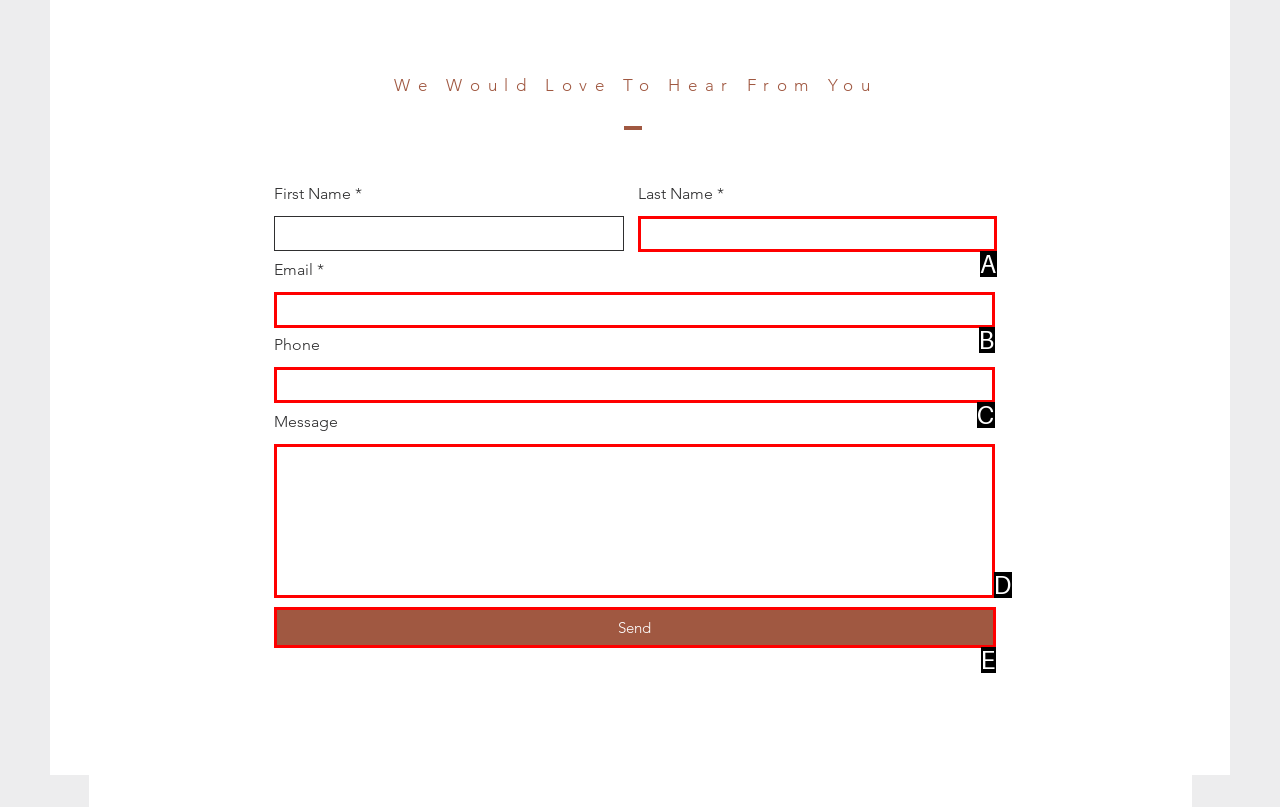Identify the option that corresponds to the given description: parent_node: Message. Reply with the letter of the chosen option directly.

D